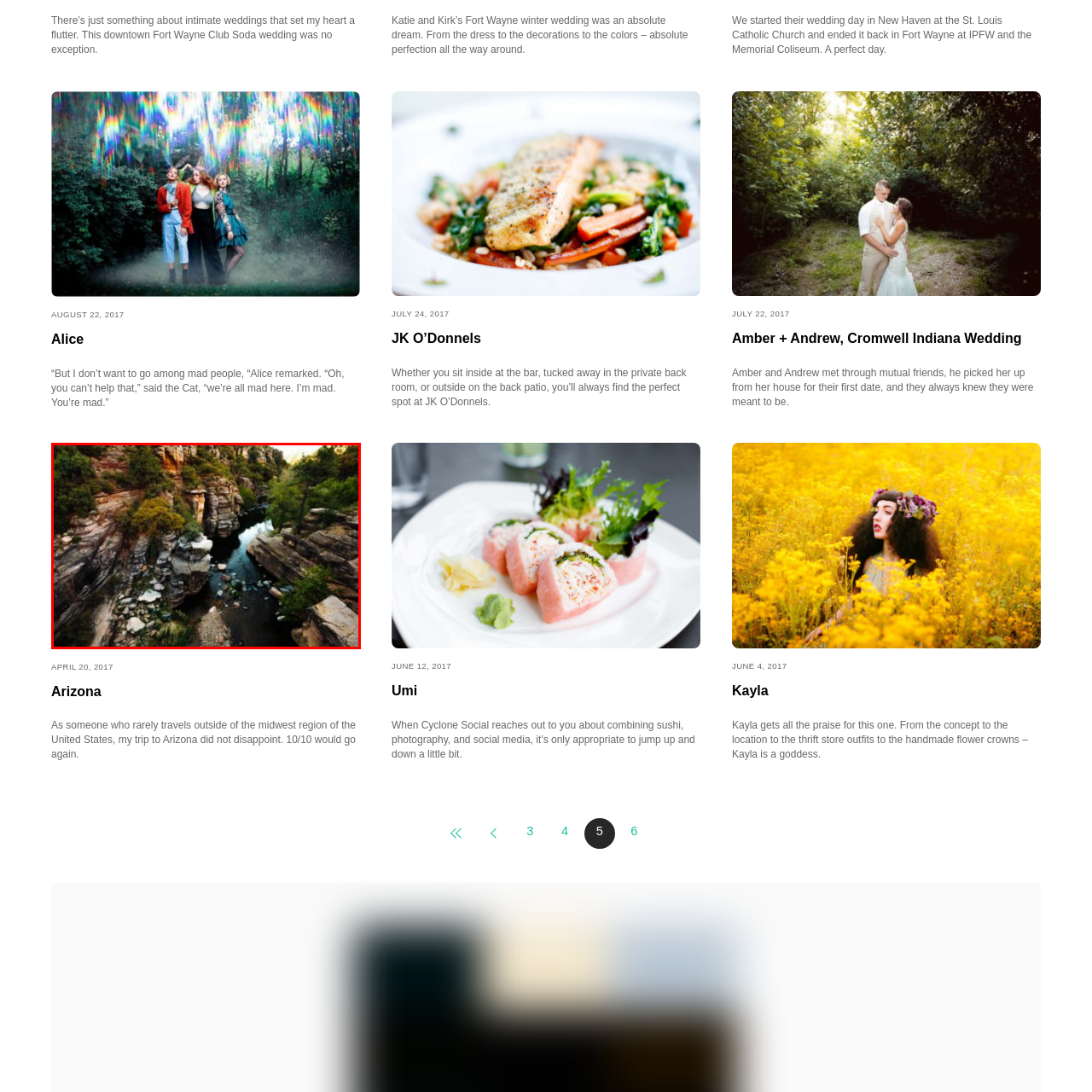Inspect the area marked by the red box and provide a short answer to the question: What is the shape of the stones along the riverbed?

Round